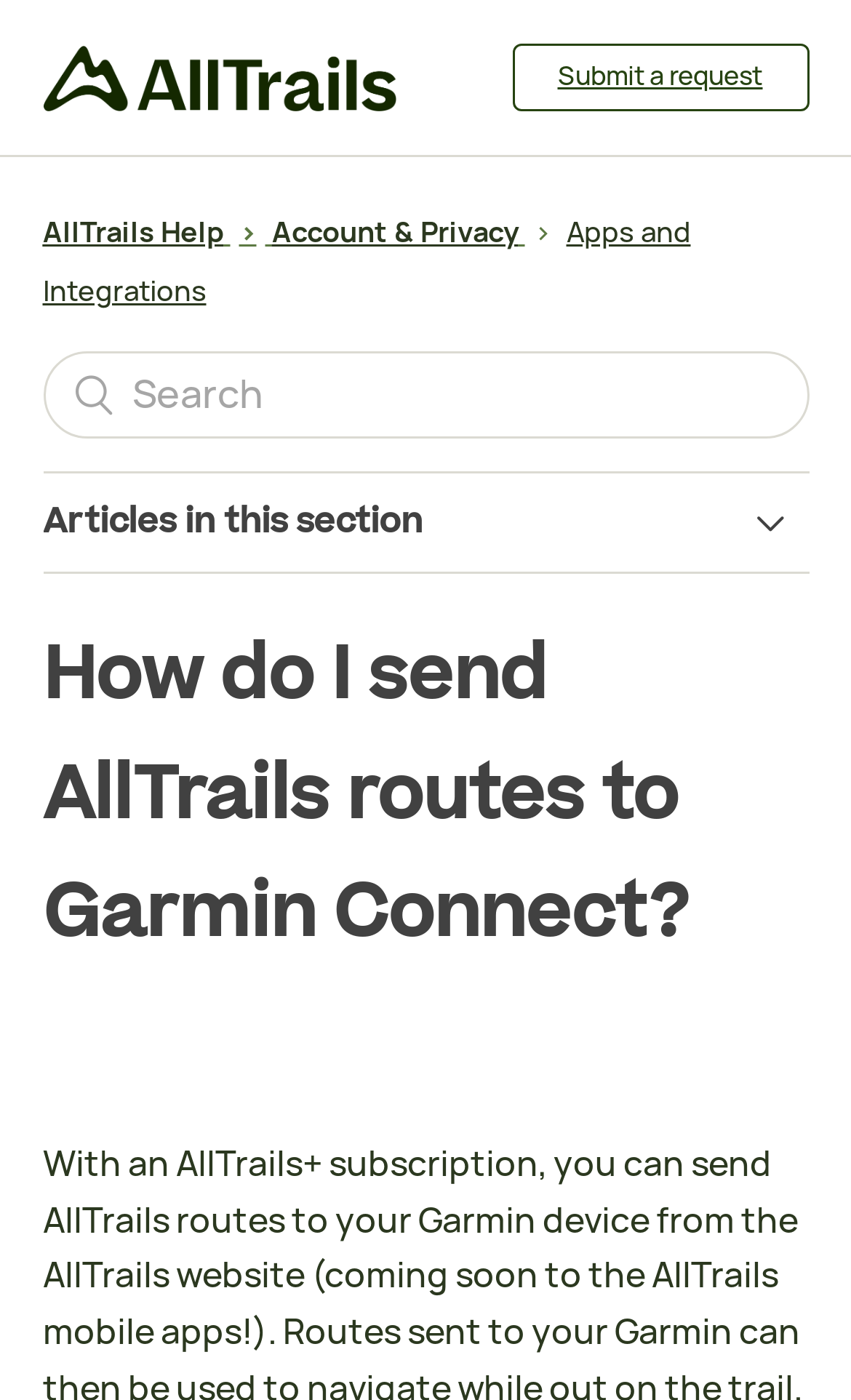Please identify the bounding box coordinates of the element I should click to complete this instruction: 'go to help center home page'. The coordinates should be given as four float numbers between 0 and 1, like this: [left, top, right, bottom].

[0.05, 0.032, 0.466, 0.079]